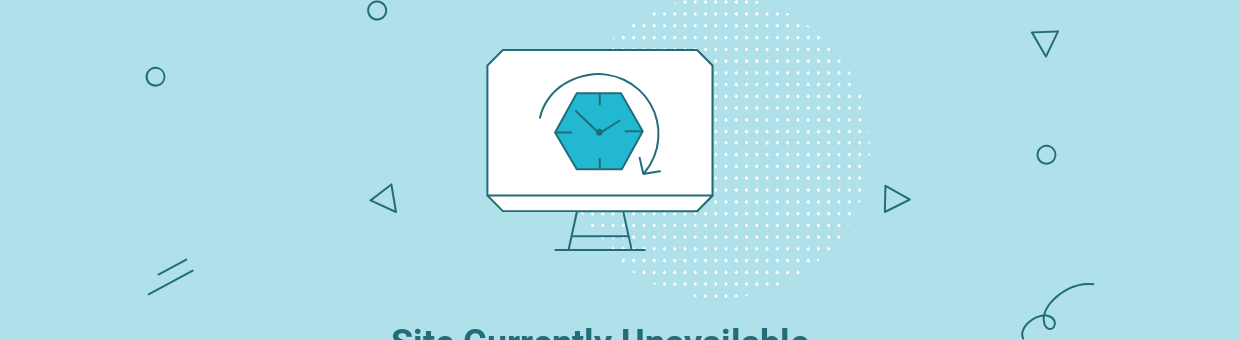Outline with detail what the image portrays.

The image features a digital illustration depicting a computer monitor with a stylized clock icon, suggesting a state of activity or loading. The backdrop is a soothing shade of light blue, punctuated by various geometric shapes such as dots and triangles that add a playful touch to the design. Prominently displayed beneath the monitor, in a bold and clear font, are the words "Site Currently Unavailable," indicating to users that the website is temporarily inaccessible. This design effectively communicates the situation while maintaining a visually engaging aesthetic.